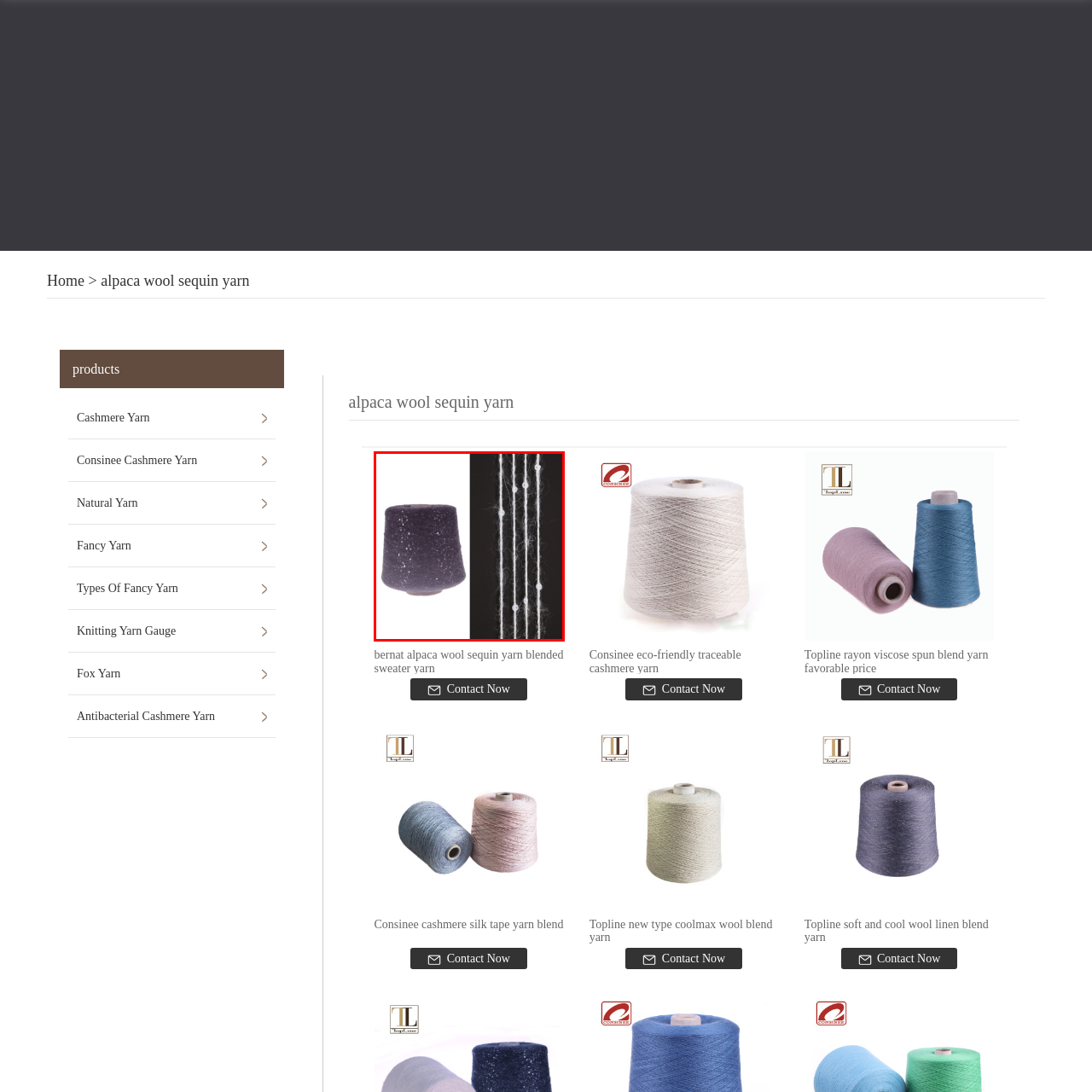Examine the section enclosed by the red box and give a brief answer to the question: What is the purpose of the dark background?

to highlight yarn details